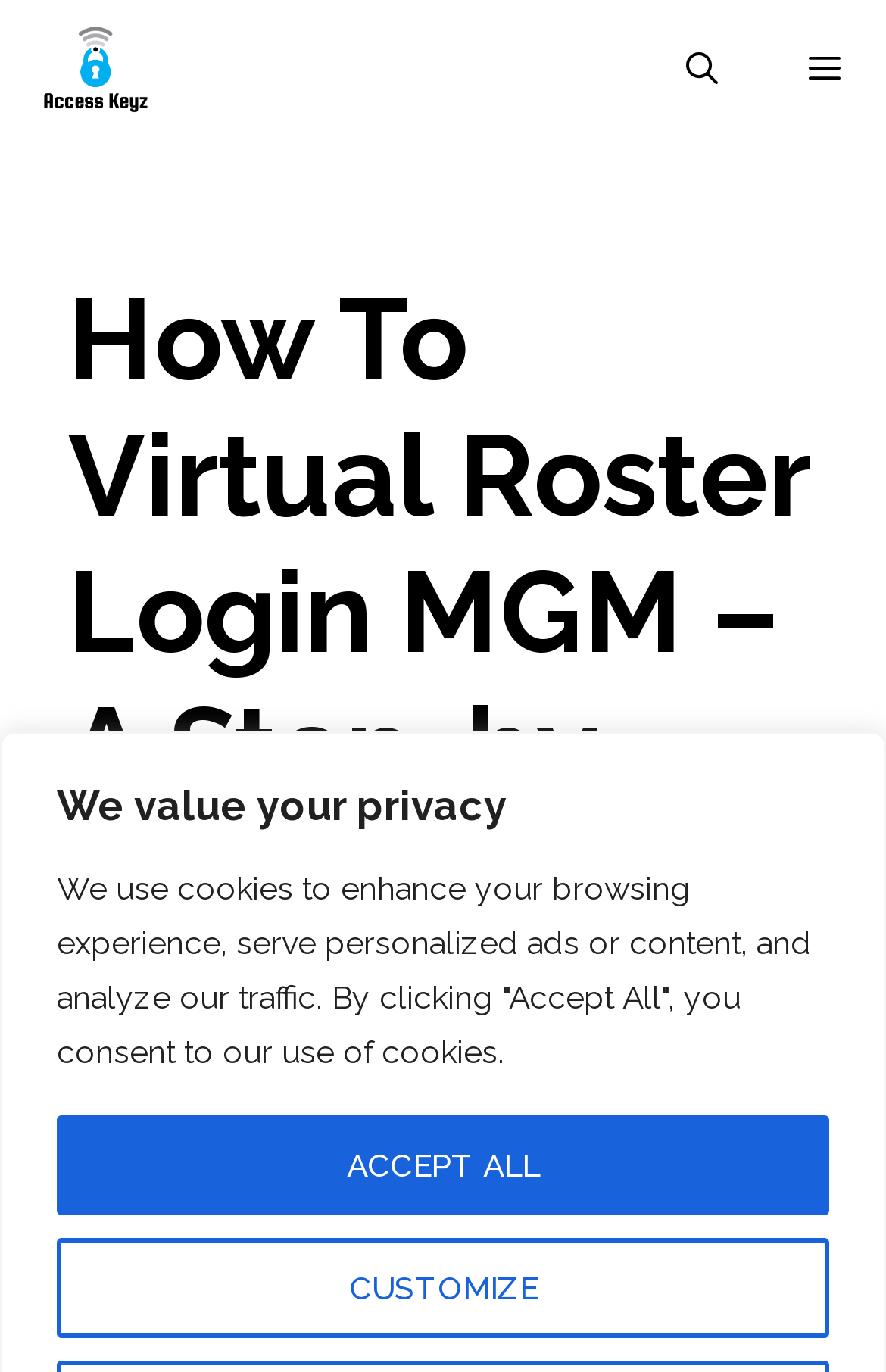What is the purpose of the 'Accept All' button?
Please provide a detailed and comprehensive answer to the question.

The 'Accept All' button is located next to the 'Customize' button, and its text 'ACCEPT ALL' implies that it allows users to accept all privacy settings. This is likely an alternative to customizing individual settings.